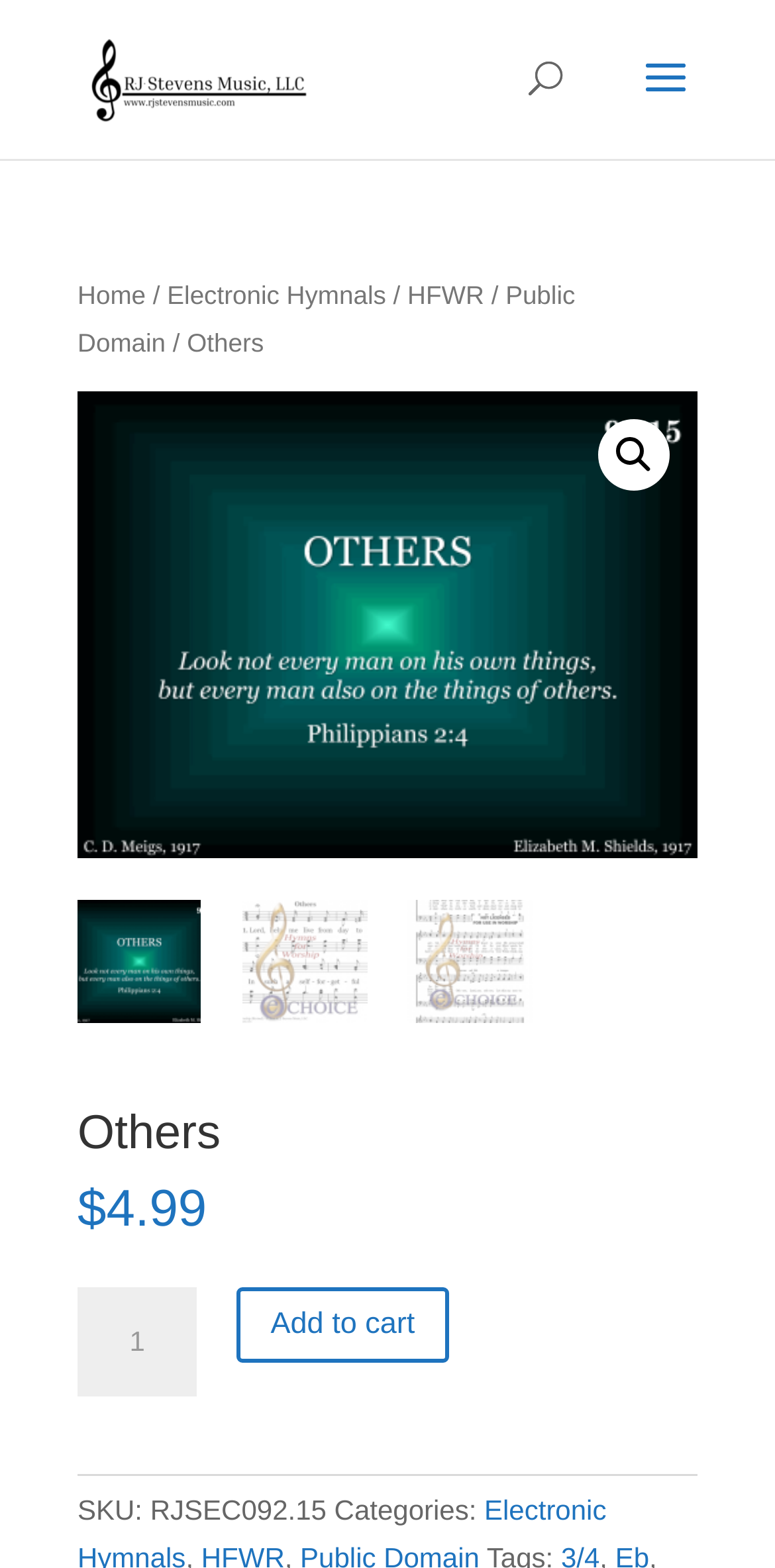Identify the bounding box coordinates for the region of the element that should be clicked to carry out the instruction: "search for something". The bounding box coordinates should be four float numbers between 0 and 1, i.e., [left, top, right, bottom].

[0.5, 0.0, 0.9, 0.001]